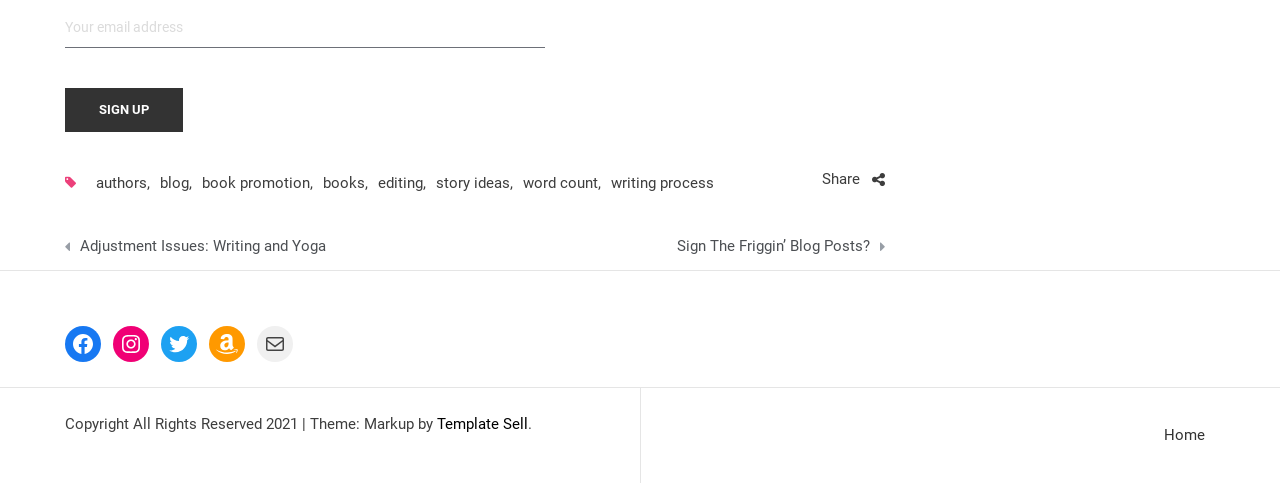Please identify the bounding box coordinates of the area that needs to be clicked to fulfill the following instruction: "Enter your email address."

[0.051, 0.016, 0.426, 0.099]